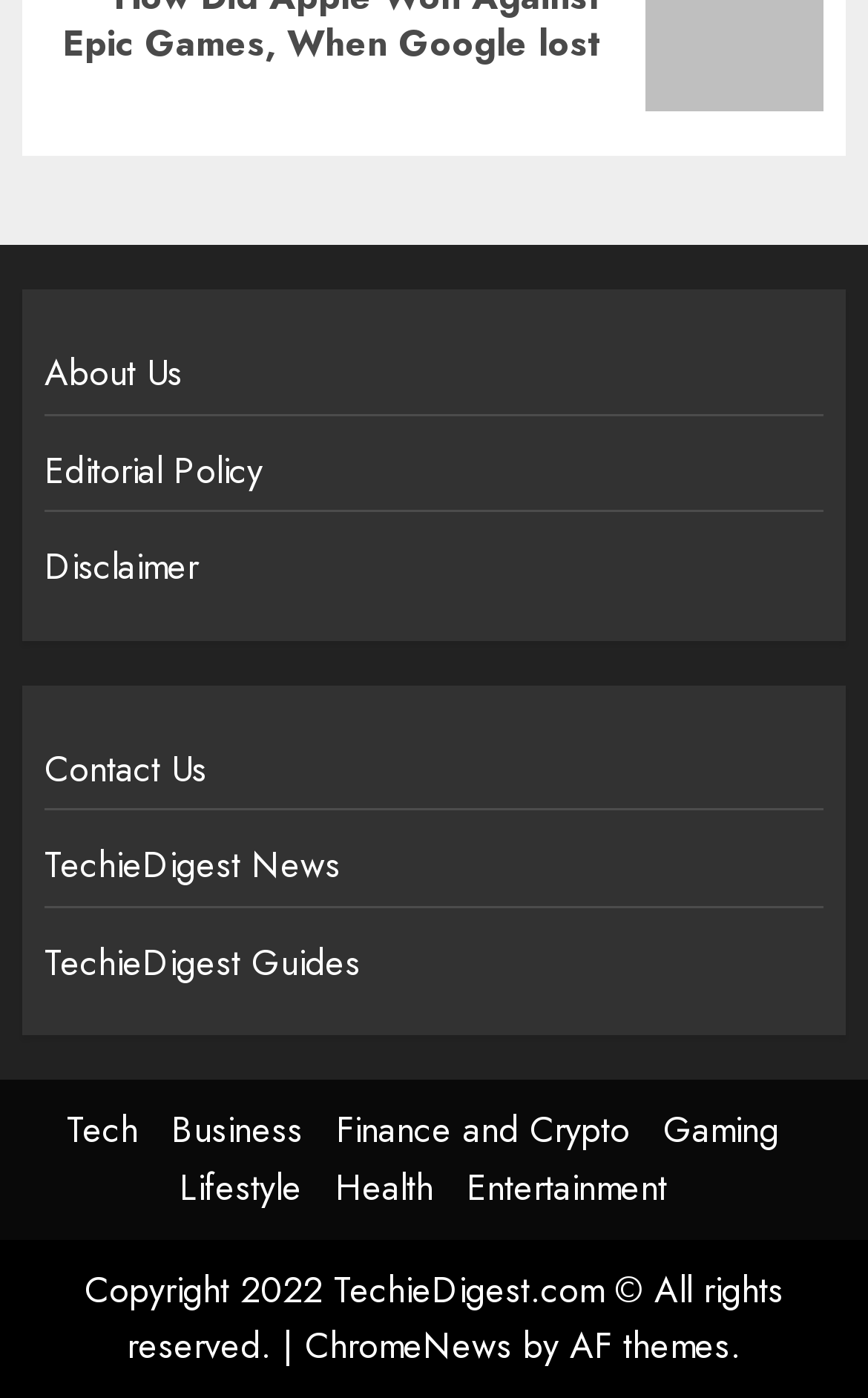Determine the bounding box coordinates of the region that needs to be clicked to achieve the task: "visit TechieDigest News".

[0.051, 0.601, 0.392, 0.639]